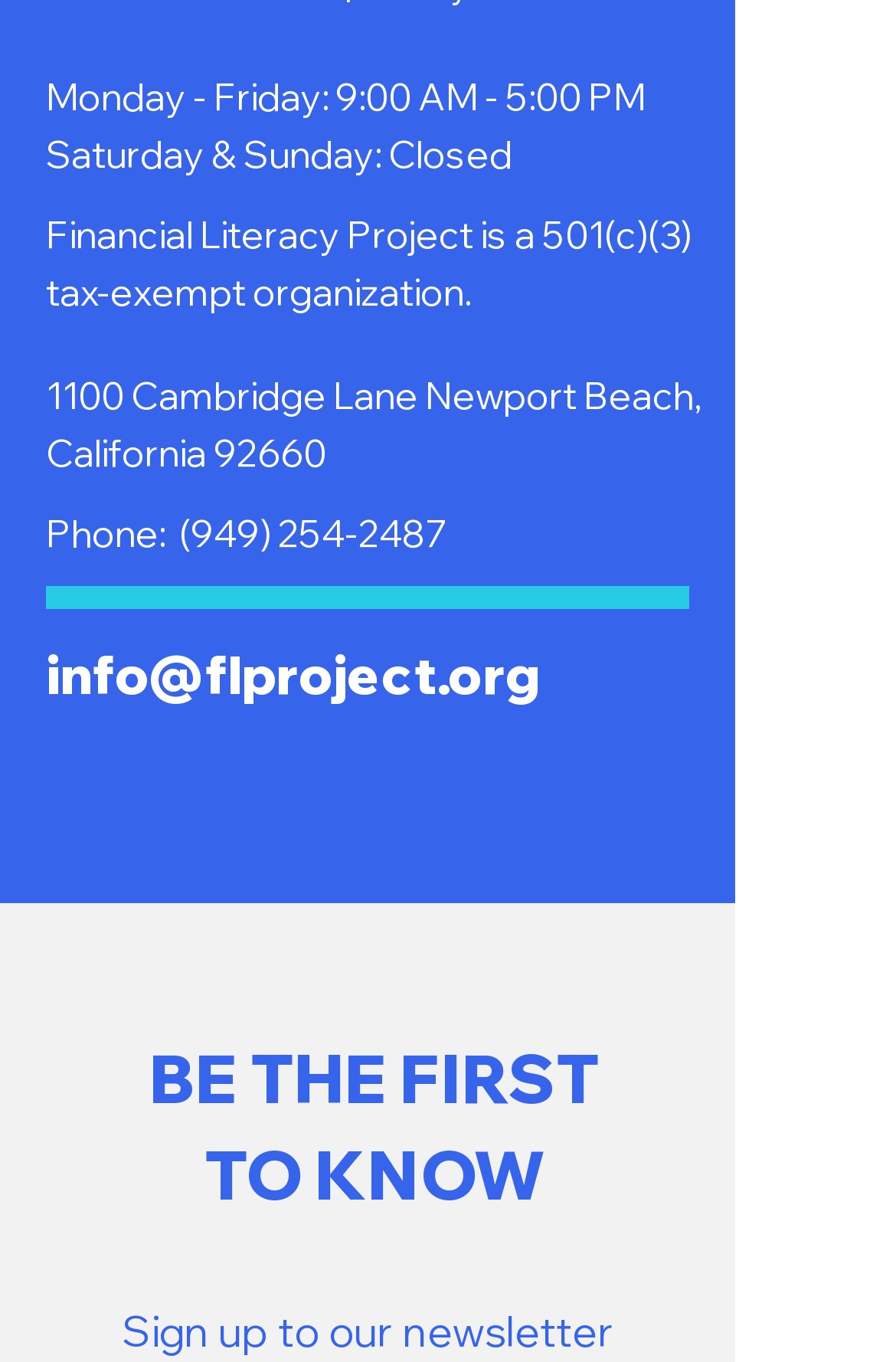What is the last word of the phrase 'BE THE FIRST TO KNOW'?
From the screenshot, provide a brief answer in one word or phrase.

KNOW